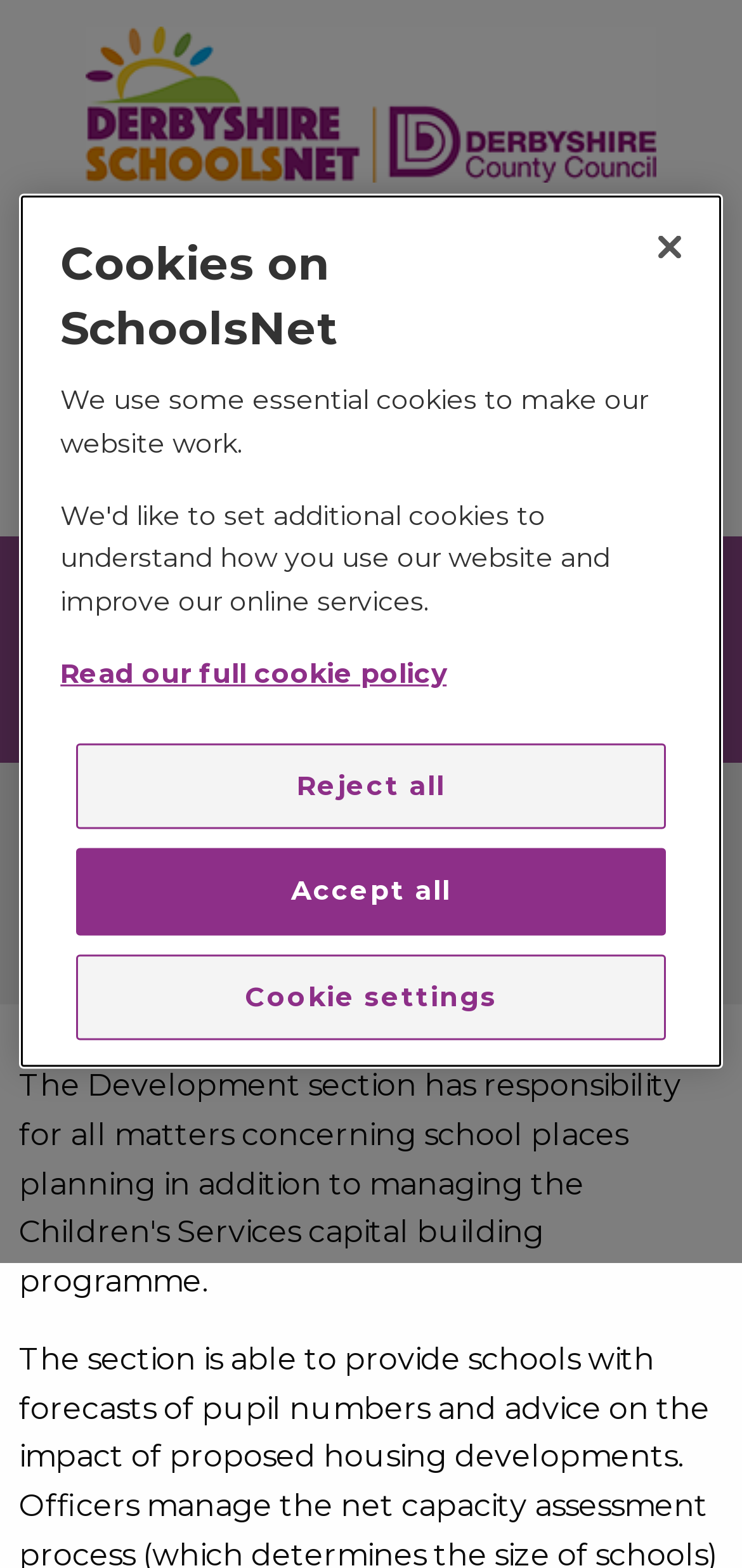Provide an in-depth caption for the webpage.

The webpage is titled "Children's Services Development" and appears to be a portal for Derbyshire Schools Net. At the top left corner, there is a logo of Derbyshire Schools Net, accompanied by several links, including "Secure portal", "View all resources", and "A - Z of policies". 

Below the logo, there is a search bar with a placeholder text "Search our website..." and a search button. 

On the top right corner, there is a navigation section with breadcrumbs, showing the current page's location within the website's hierarchy. The breadcrumbs include links to "Home", "Administration services and support", and "Development".

Below the navigation section, there is a heading that repeats the title "Children's Services Development". 

The main content of the webpage is dominated by a cookie policy notification, which takes up most of the page's real estate. The notification has a heading "Cookies on SchoolsNet" and explains that the website uses essential cookies to function. It provides a link to "More information about your privacy" and allows users to customize their cookie settings with buttons to "Reject all", "Accept all", or access "Cookie settings". There is also a "Close" button to dismiss the notification.